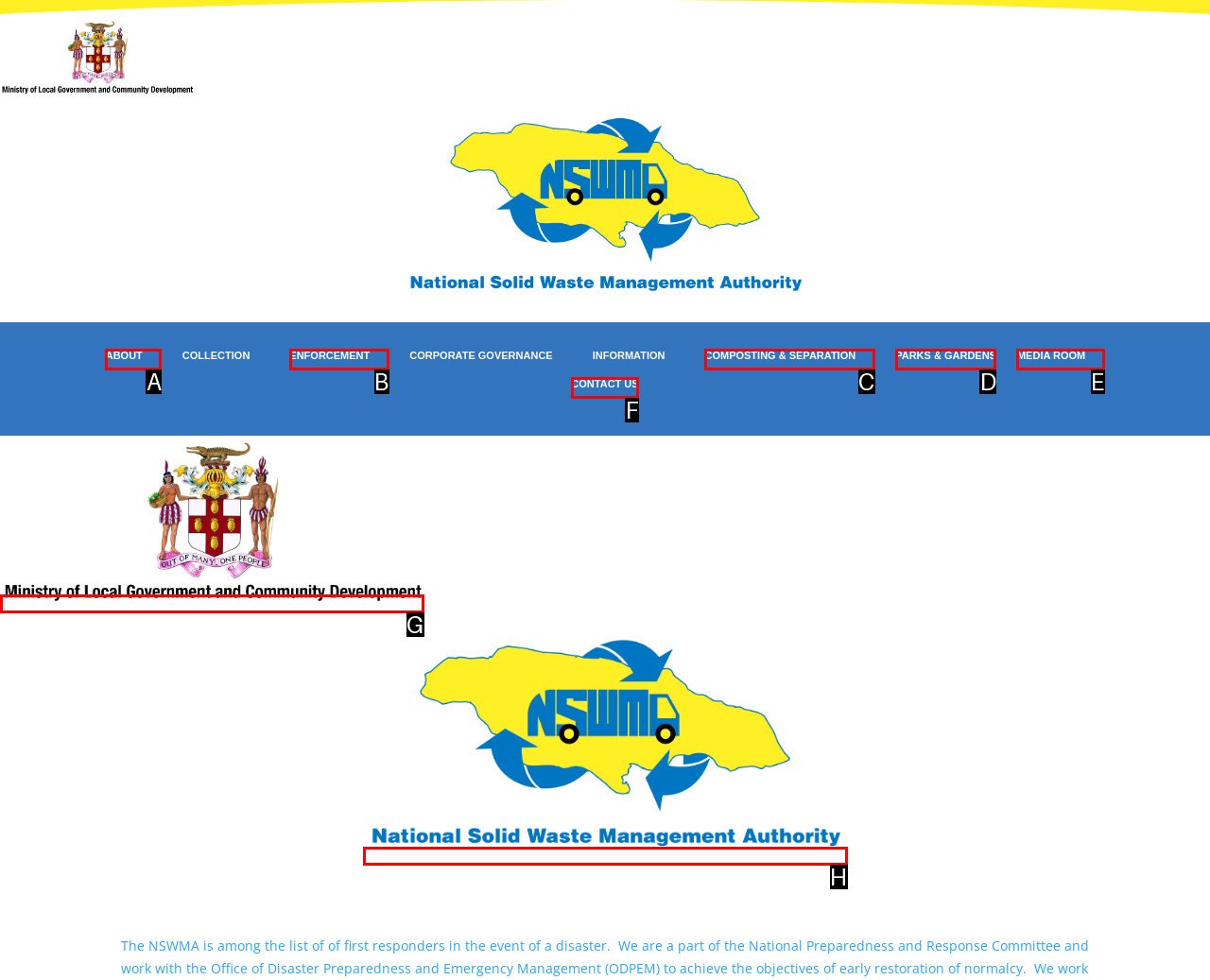Determine the correct UI element to click for this instruction: check CONTACT US. Respond with the letter of the chosen element.

F